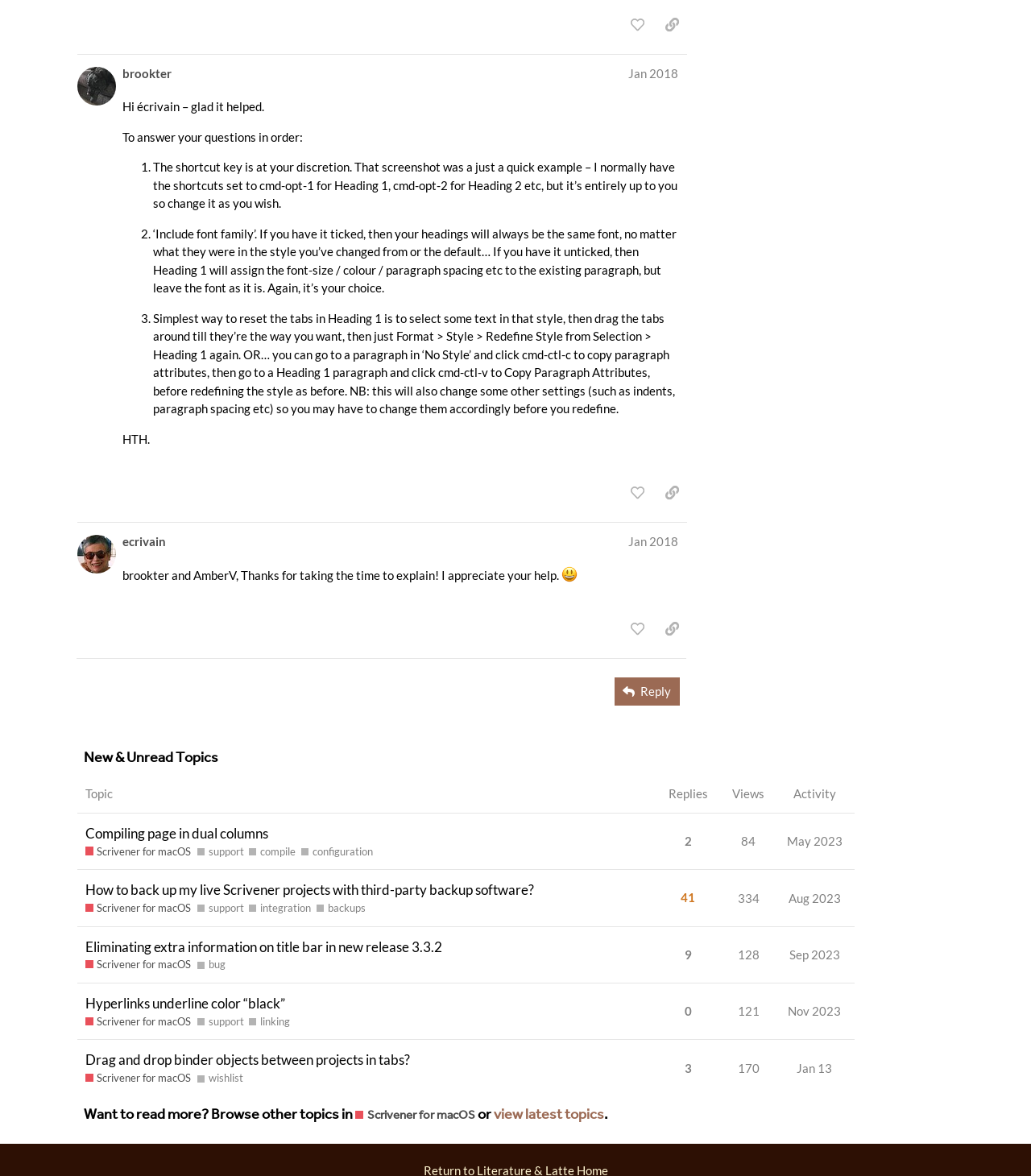Please specify the bounding box coordinates of the clickable region to carry out the following instruction: "view new and unread topics". The coordinates should be four float numbers between 0 and 1, in the format [left, top, right, bottom].

[0.074, 0.636, 0.829, 0.932]